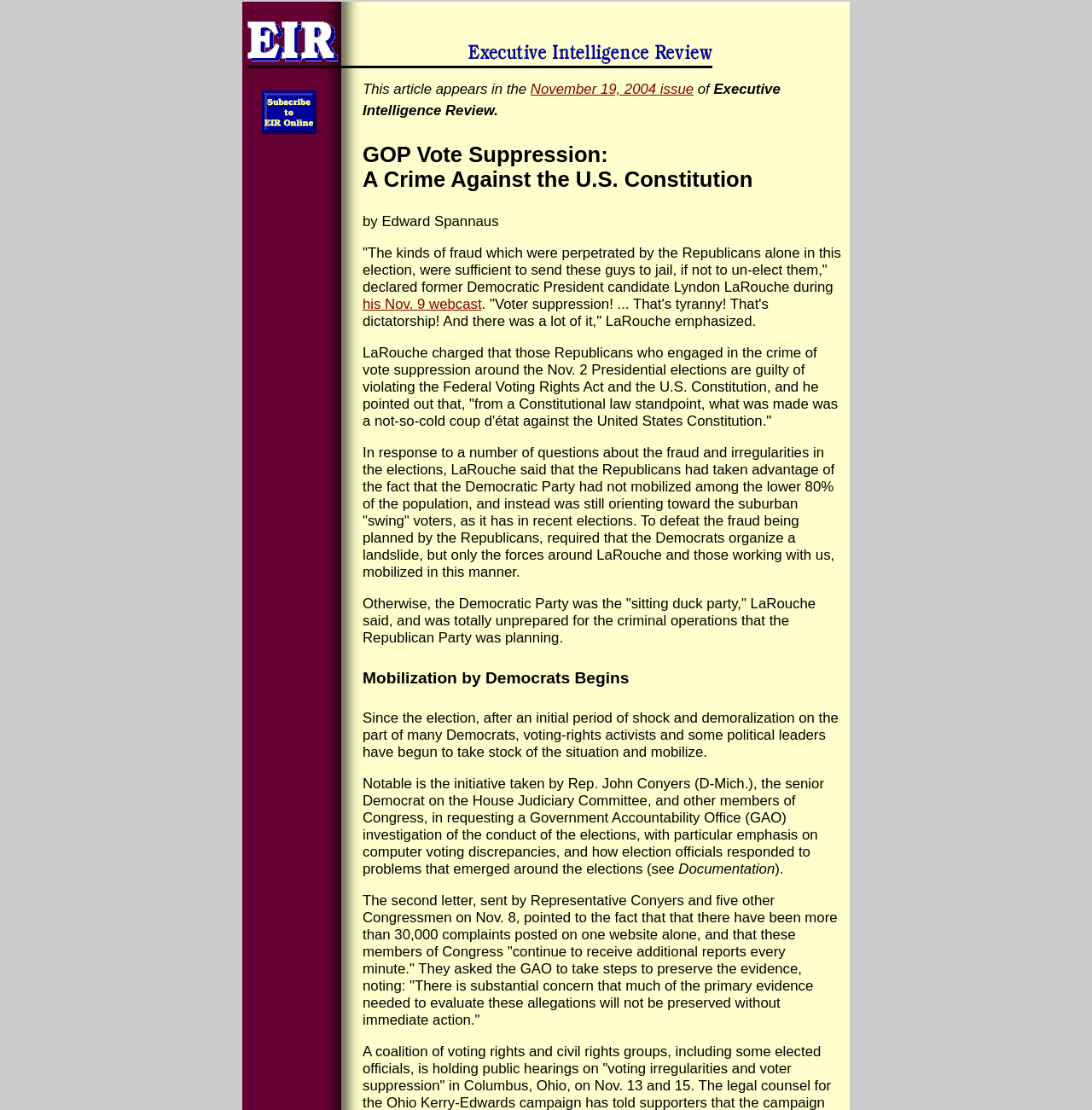Provide a short answer using a single word or phrase for the following question: 
What is the name of the person quoted in the article?

Lyndon LaRouche